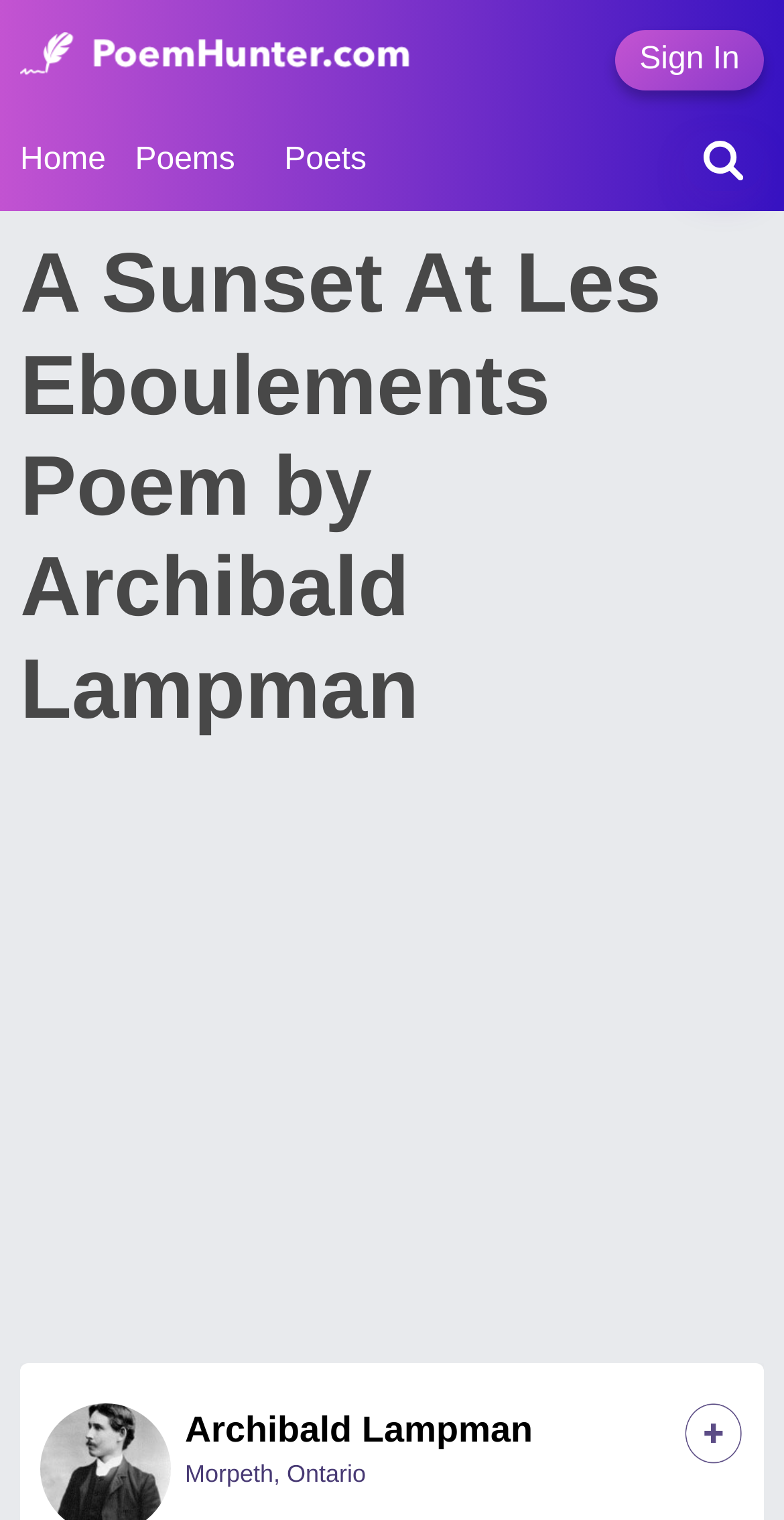Write a detailed summary of the webpage, including text, images, and layout.

The webpage is about the poem "A Sunset At Les Eboulements" by Archibald Lampman. At the top left, there is a logo of PoemHunter.com, which is a link to the website's homepage. Next to the logo, there is a link to sign in. On the top right, there is a search box where users can search for anything.

Below the search box, there are three links: "Home", "Poems", and "Poets", which are likely navigation links to different sections of the website. The main content of the webpage is a heading that displays the title of the poem, "A Sunset At Les Eboulements Poem by Archibald Lampman", which spans across the entire width of the page.

On the left side of the page, there is an advertisement iframe that takes up a significant portion of the page. On the bottom left, there is a link to the poet's name, Archibald Lampman, and a text that indicates his birthplace, Morpeth, Ontario. On the bottom right, there is a link to follow the poet, accompanied by a small icon.

Overall, the webpage is focused on presenting the poem "A Sunset At Les Eboulements" by Archibald Lampman, with additional links and features to facilitate navigation and exploration of the website.